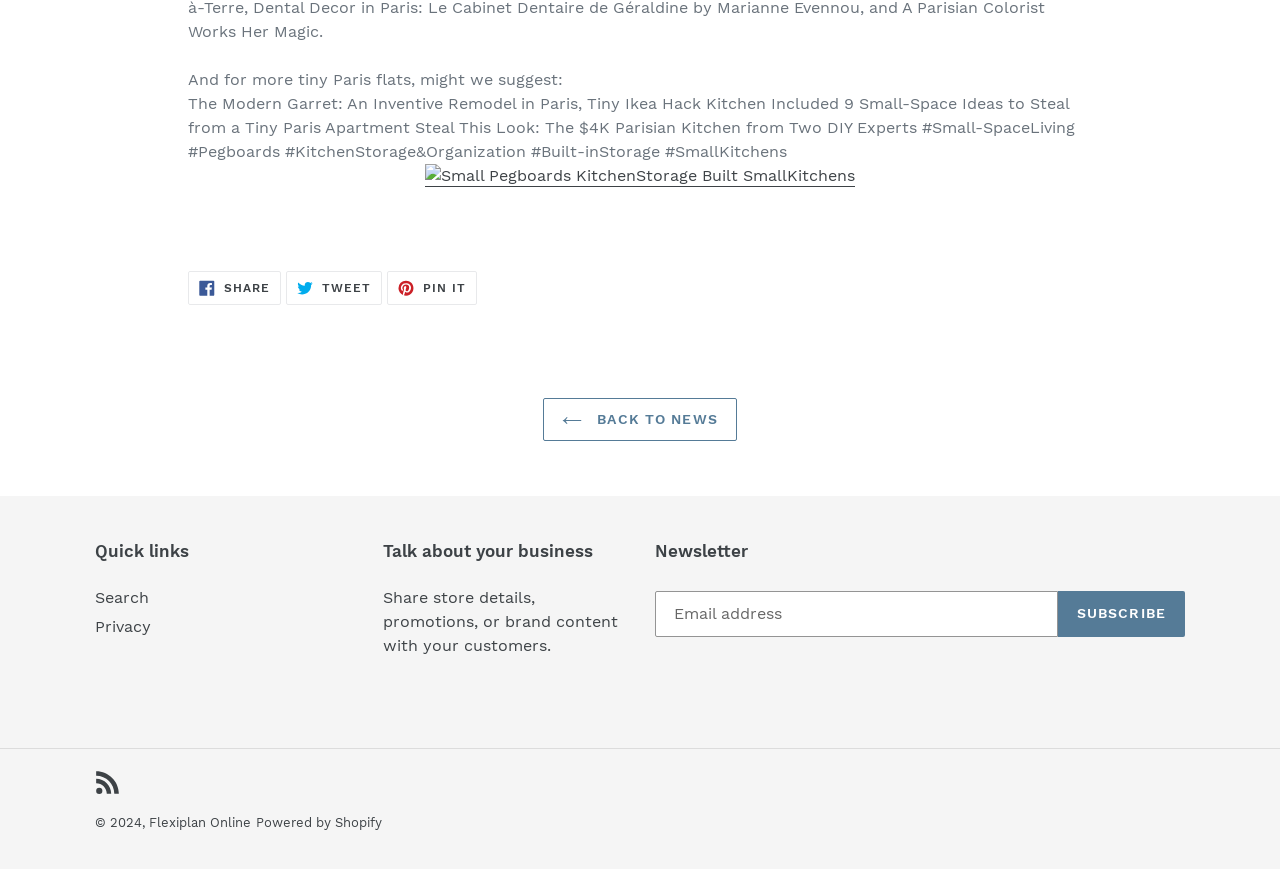Please identify the bounding box coordinates of the region to click in order to complete the task: "Share on Facebook". The coordinates must be four float numbers between 0 and 1, specified as [left, top, right, bottom].

[0.147, 0.312, 0.22, 0.351]